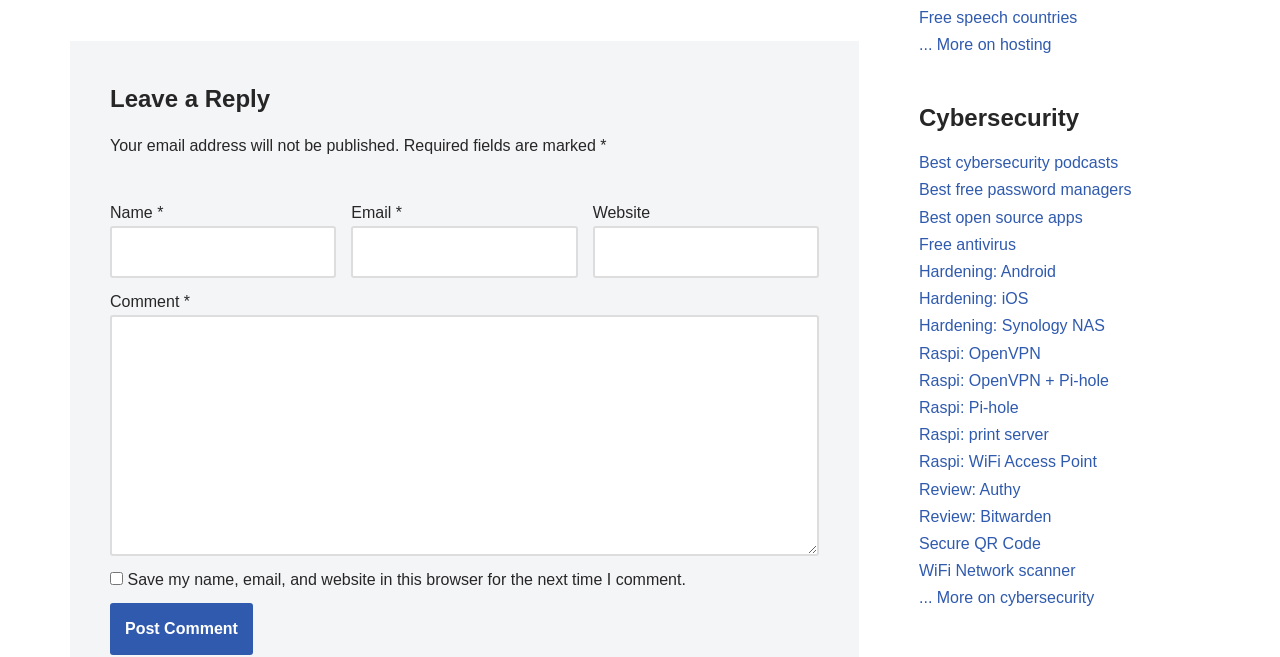Identify the bounding box for the UI element that is described as follows: "parent_node: Email * aria-describedby="email-notes" name="email"".

[0.274, 0.344, 0.451, 0.422]